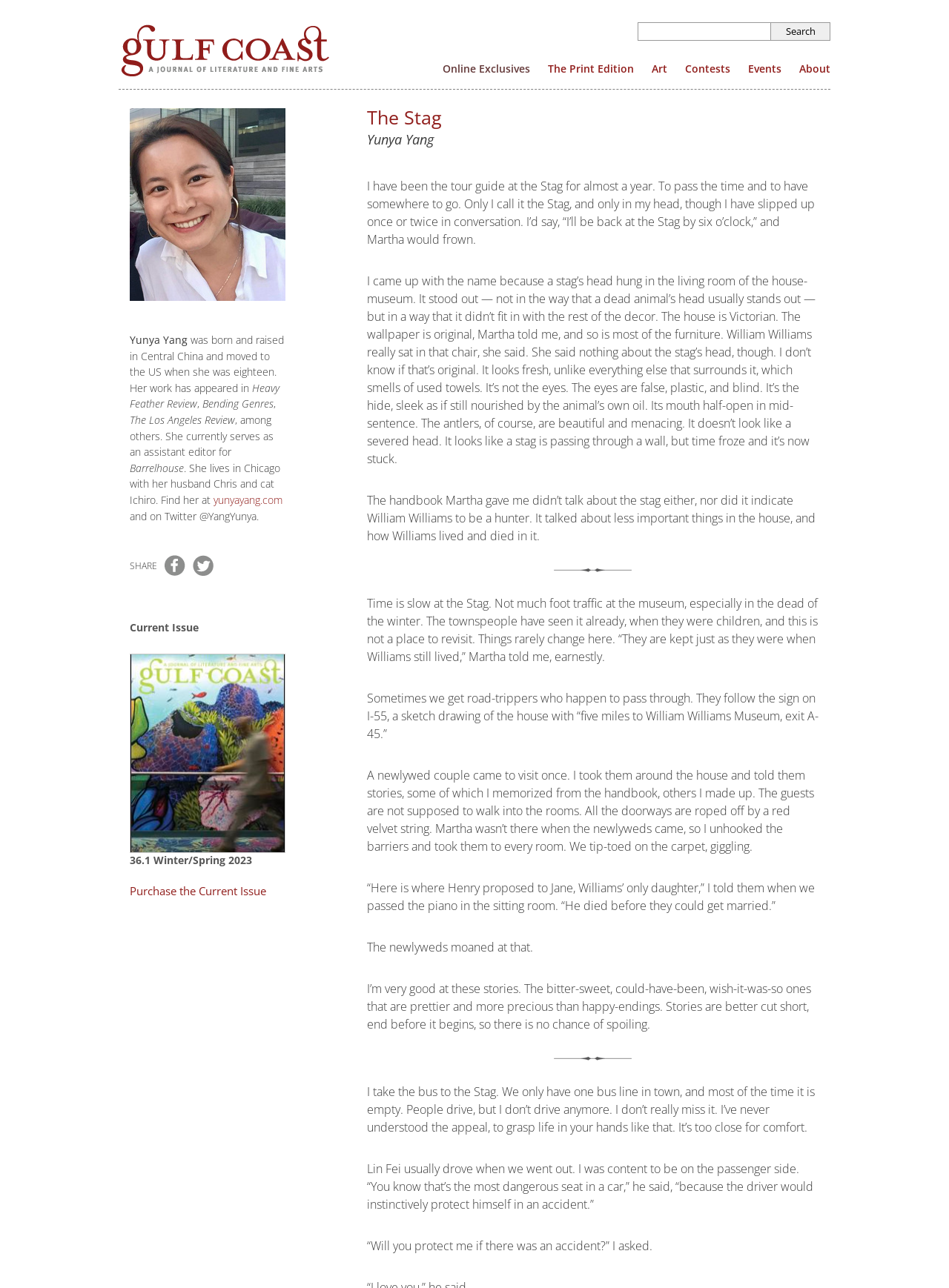Locate the bounding box coordinates of the clickable part needed for the task: "Read Online Exclusives".

[0.459, 0.048, 0.559, 0.059]